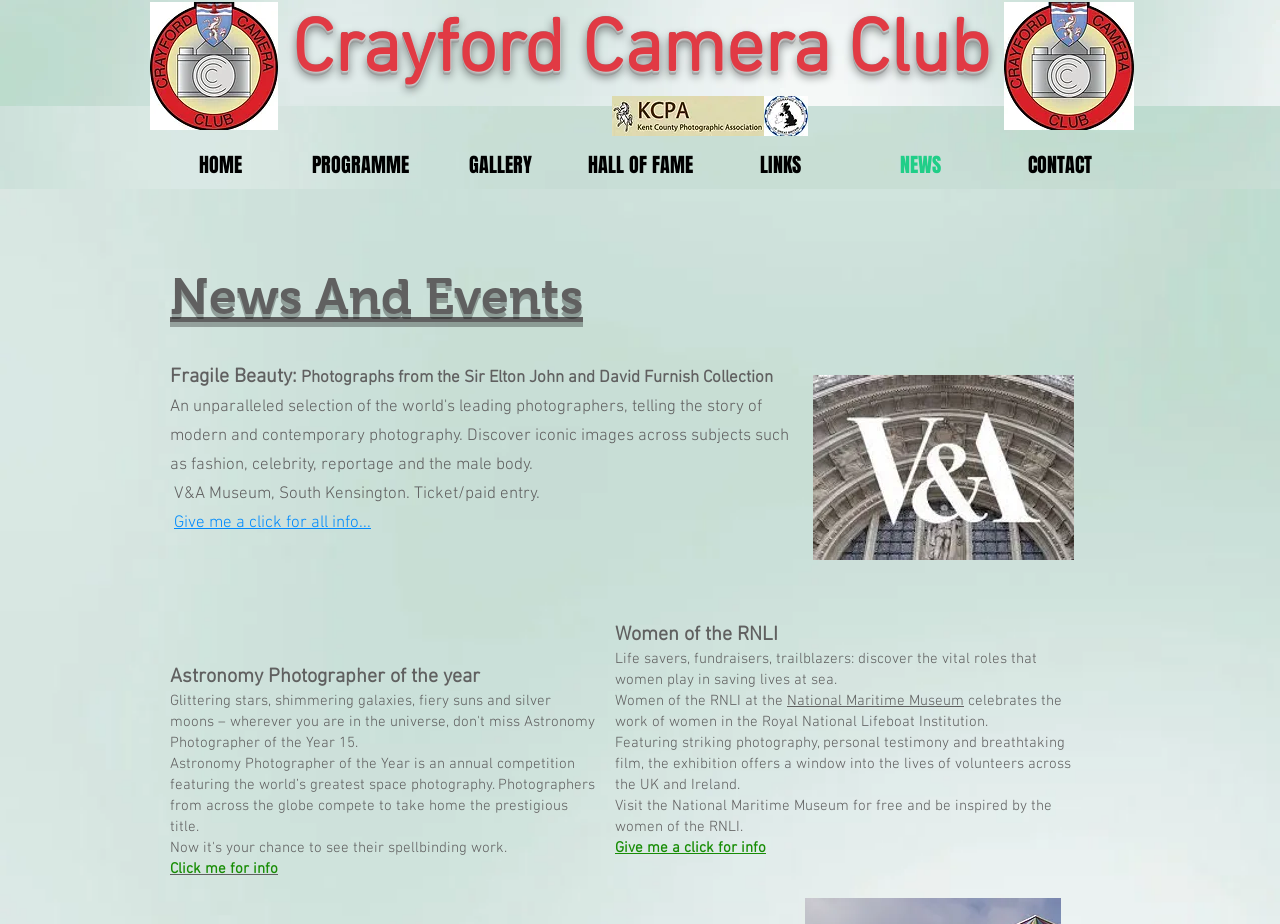Using the description "Click me for info", locate and provide the bounding box of the UI element.

[0.133, 0.931, 0.217, 0.95]